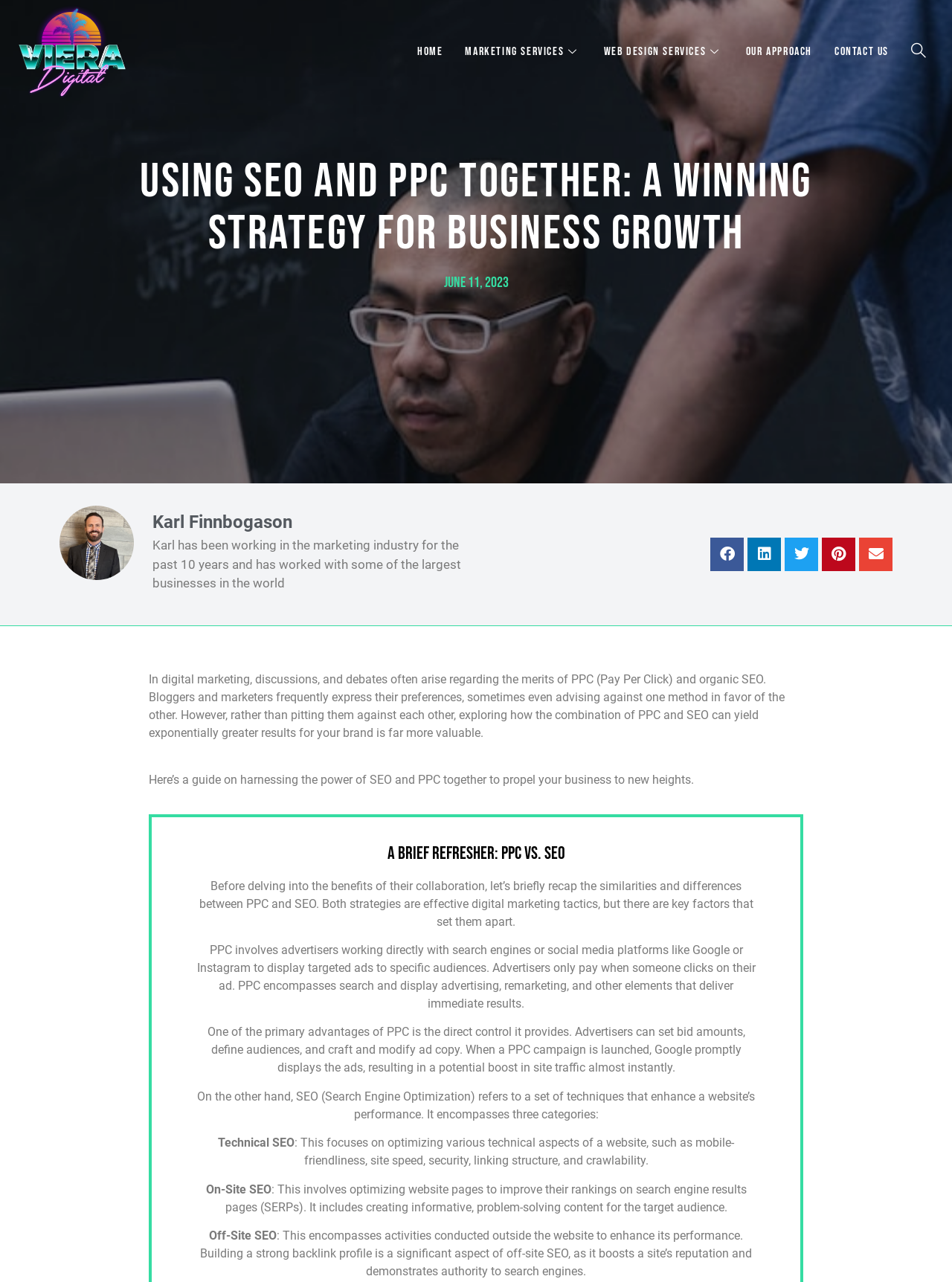Find and provide the bounding box coordinates for the UI element described here: "MARKETING SERVICES". The coordinates should be given as four float numbers between 0 and 1: [left, top, right, bottom].

[0.477, 0.022, 0.622, 0.059]